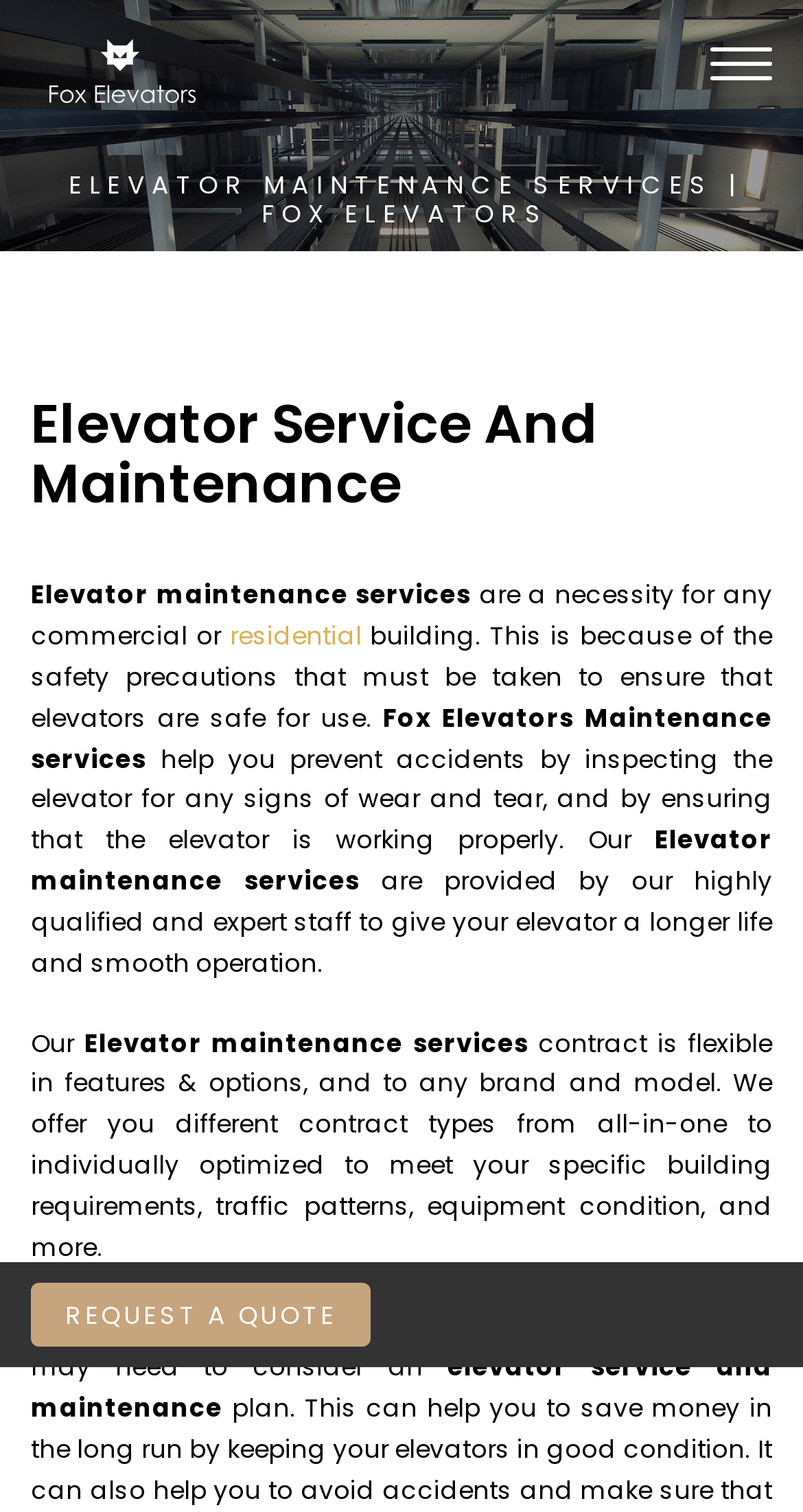What is the benefit of Fox Elevators' maintenance services for elevators?
Utilize the image to construct a detailed and well-explained answer.

The webpage states that Fox Elevators' maintenance services help give your elevator a longer life and smooth operation, which implies that the benefit of their maintenance services is to extend the lifespan and ensure smooth functioning of elevators.